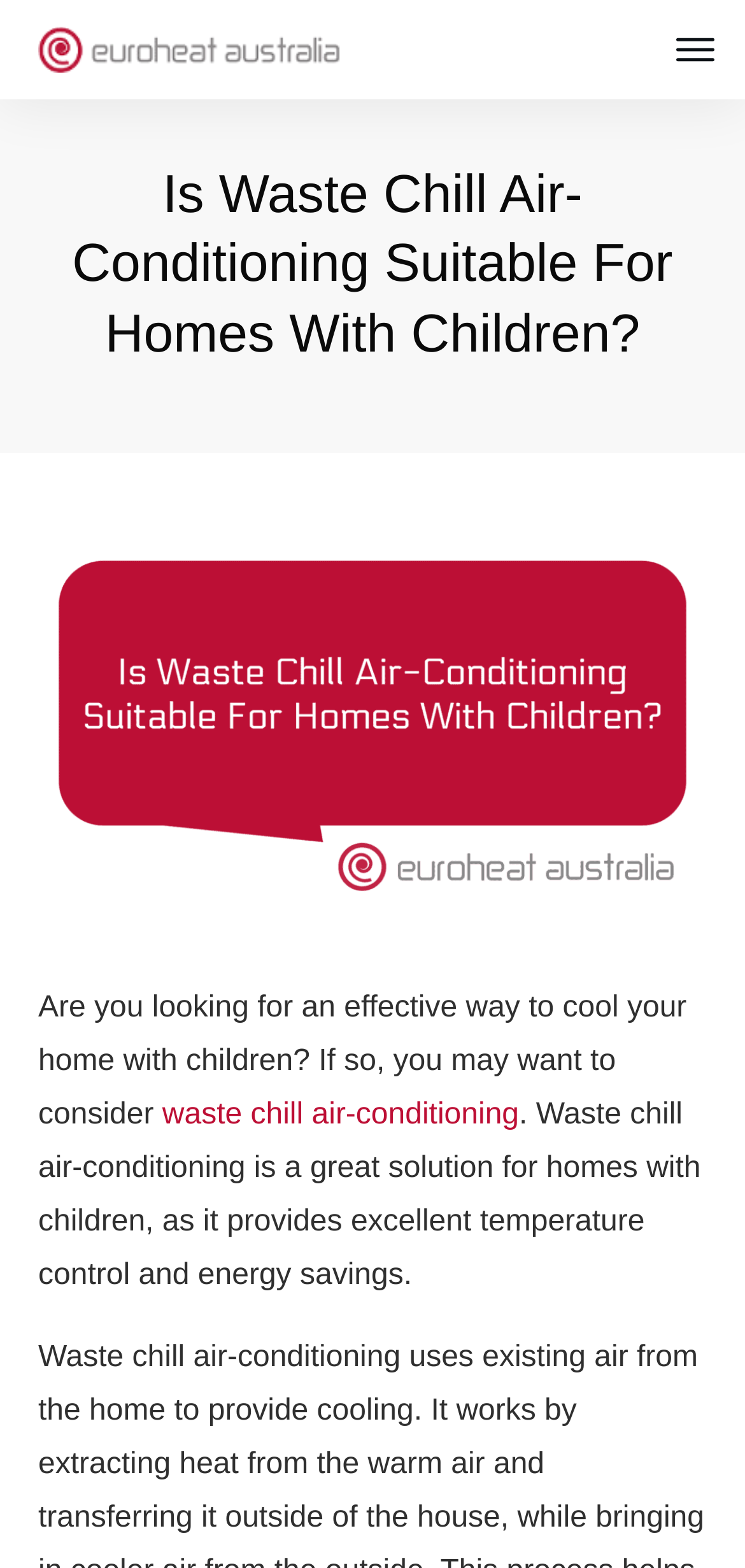Give a short answer using one word or phrase for the question:
What is the tone of this webpage?

Informative